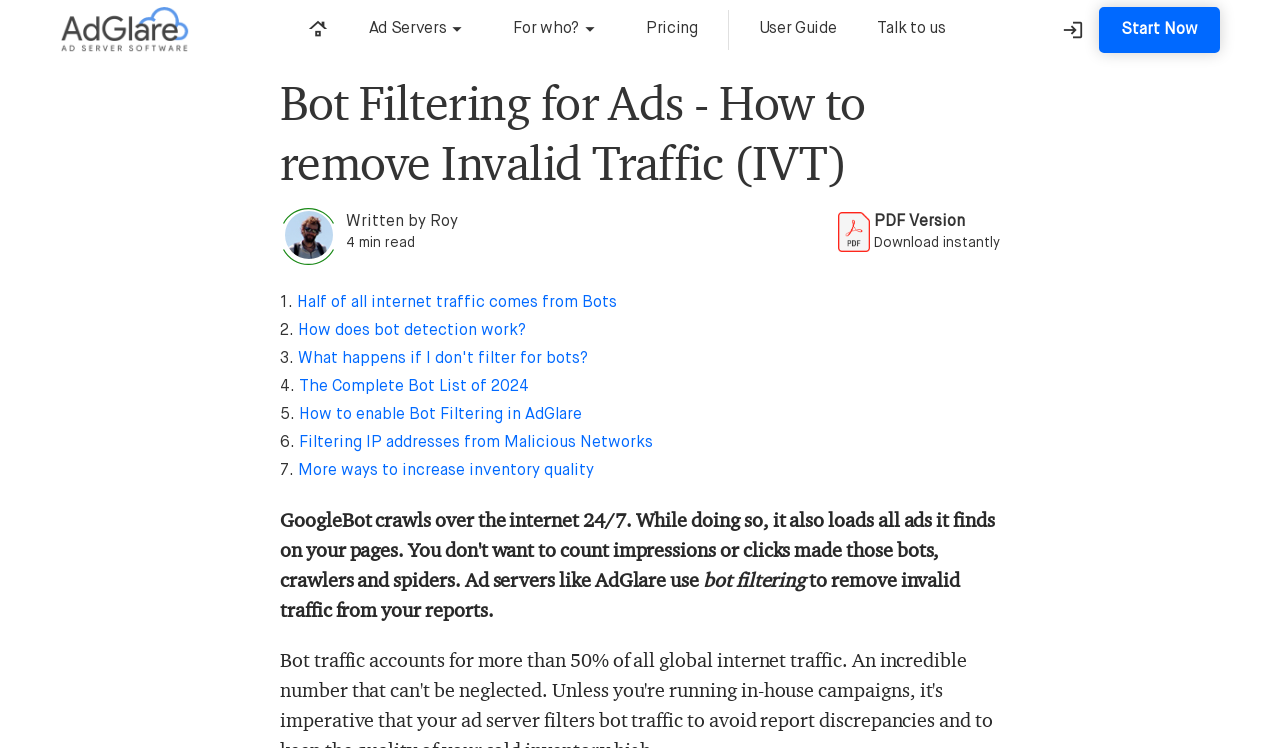What is the topic of the article?
Answer the question with as much detail as you can, using the image as a reference.

The topic of the article can be inferred from the heading 'Bot Filtering for Ads - How to remove Invalid Traffic (IVT)' and the content of the article, which discusses bot detection and filtering.